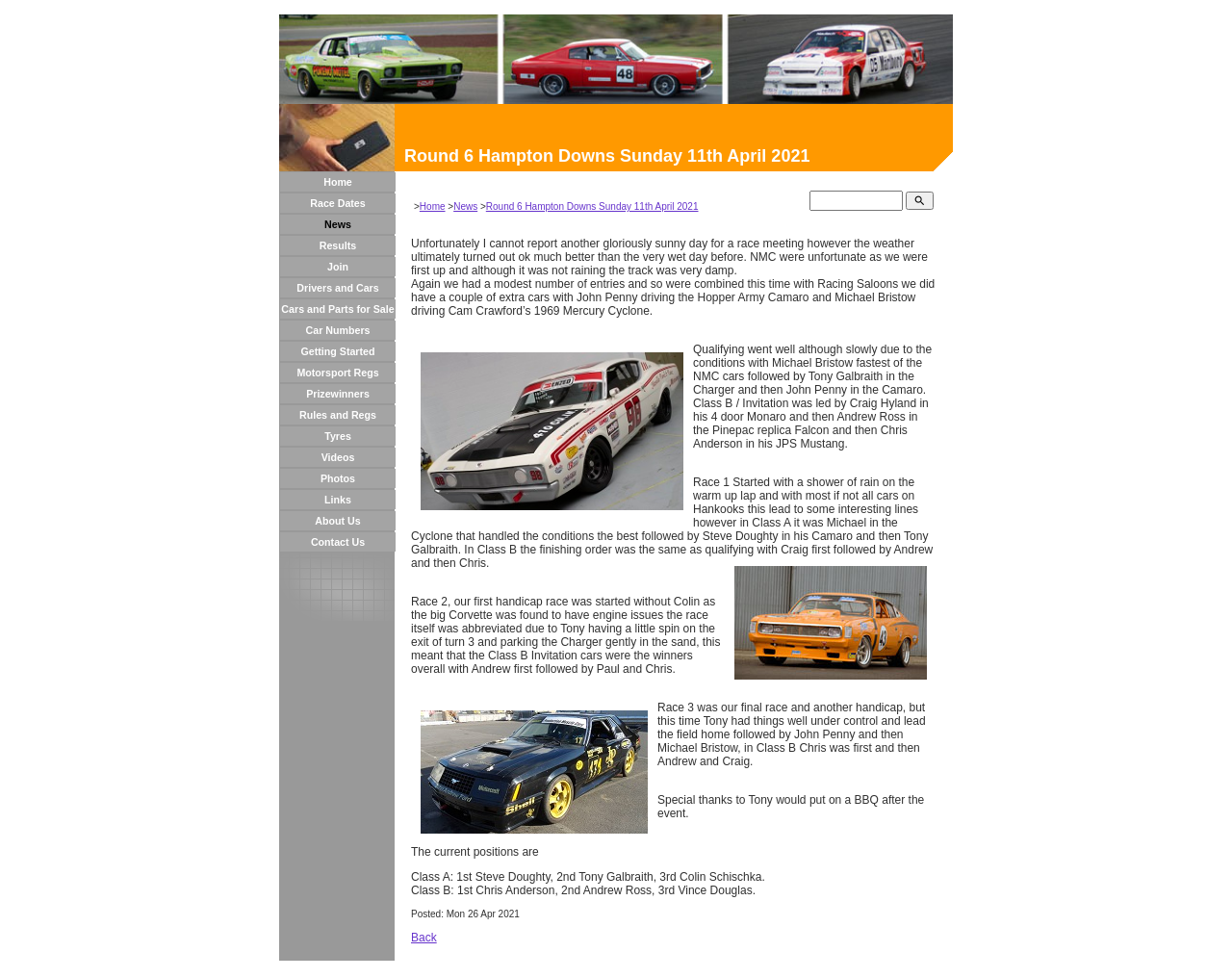What is the position of Steve Doughty in Class A?
Based on the screenshot, provide your answer in one word or phrase.

1st